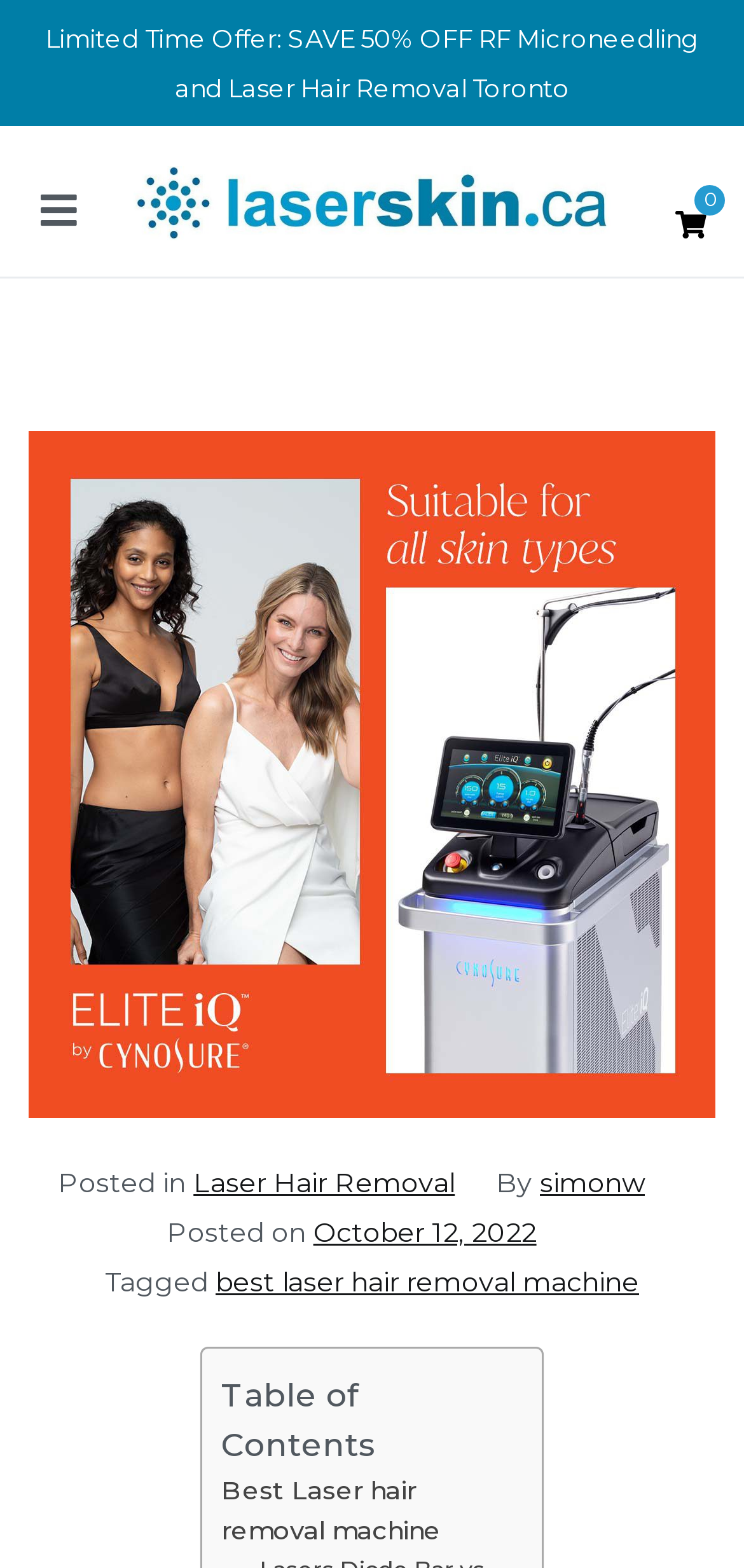Determine the bounding box coordinates of the element's region needed to click to follow the instruction: "Click the LASERSKIN.CA logo". Provide these coordinates as four float numbers between 0 and 1, formatted as [left, top, right, bottom].

[0.179, 0.106, 0.821, 0.153]